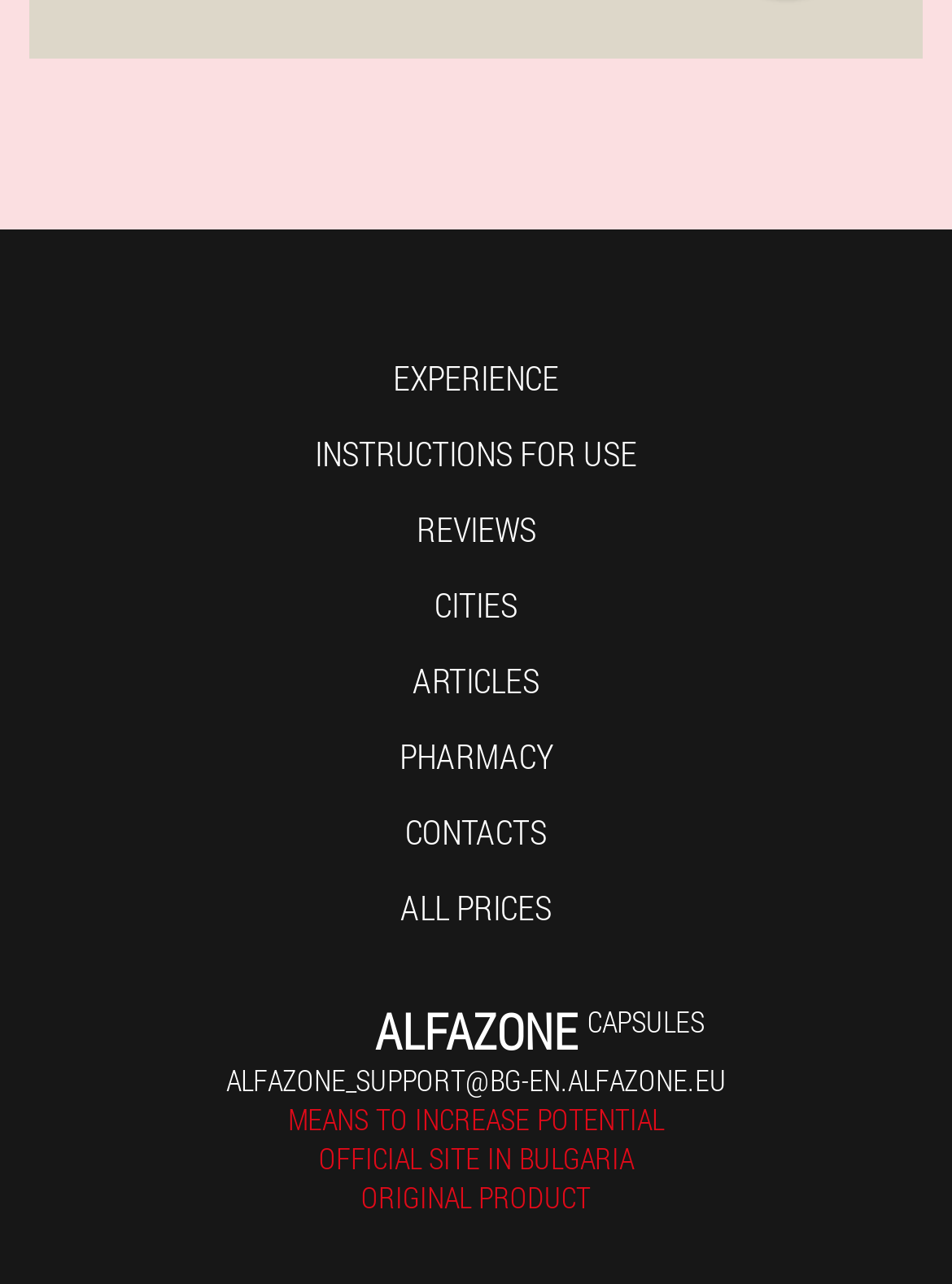Please specify the coordinates of the bounding box for the element that should be clicked to carry out this instruction: "visit ALFAZONE CAPSULES". The coordinates must be four float numbers between 0 and 1, formatted as [left, top, right, bottom].

[0.0, 0.783, 1.0, 0.821]